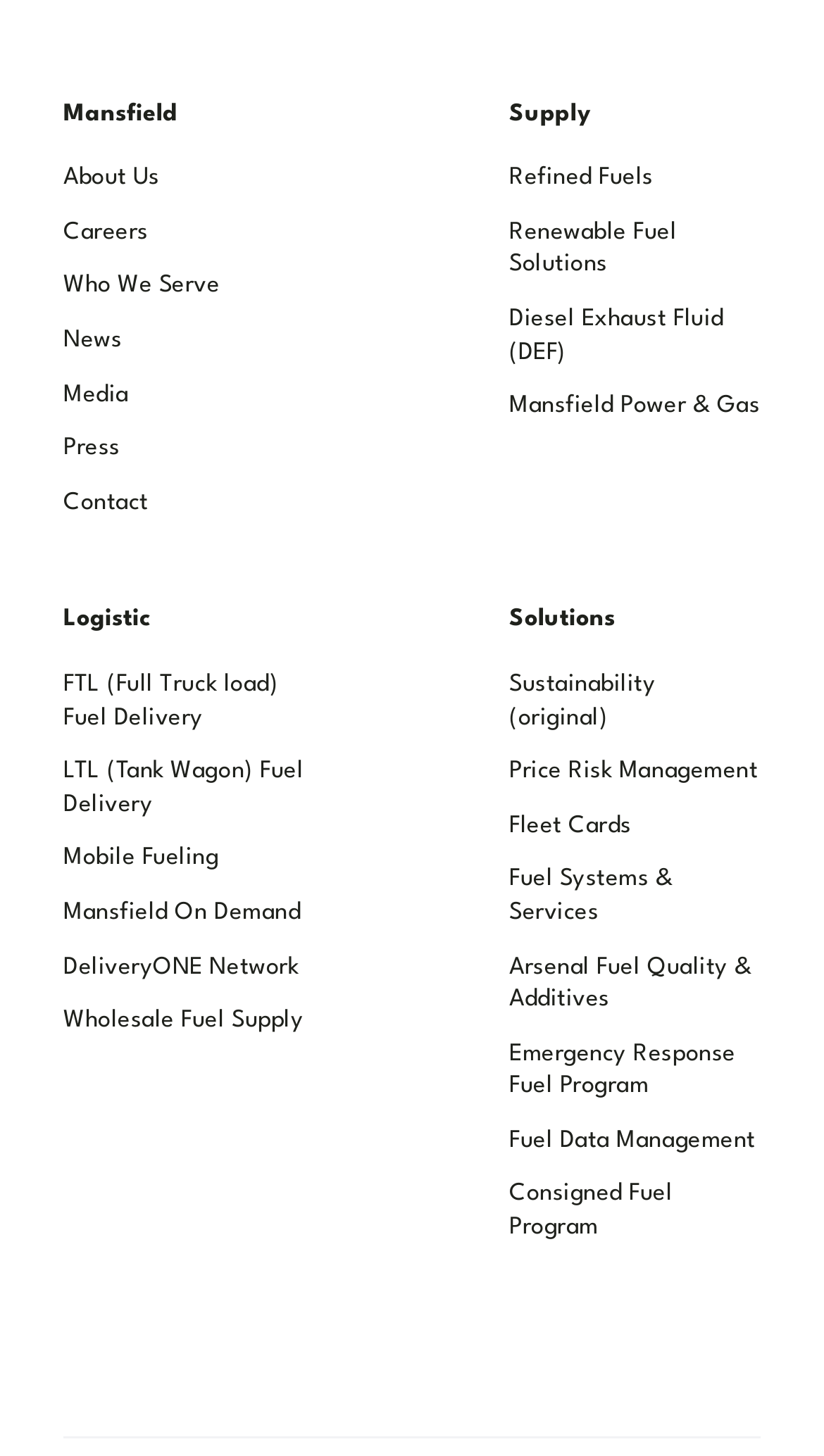Find the bounding box coordinates corresponding to the UI element with the description: "Arsenal Fuel Quality & Additives". The coordinates should be formatted as [left, top, right, bottom], with values as floats between 0 and 1.

[0.618, 0.654, 0.923, 0.713]